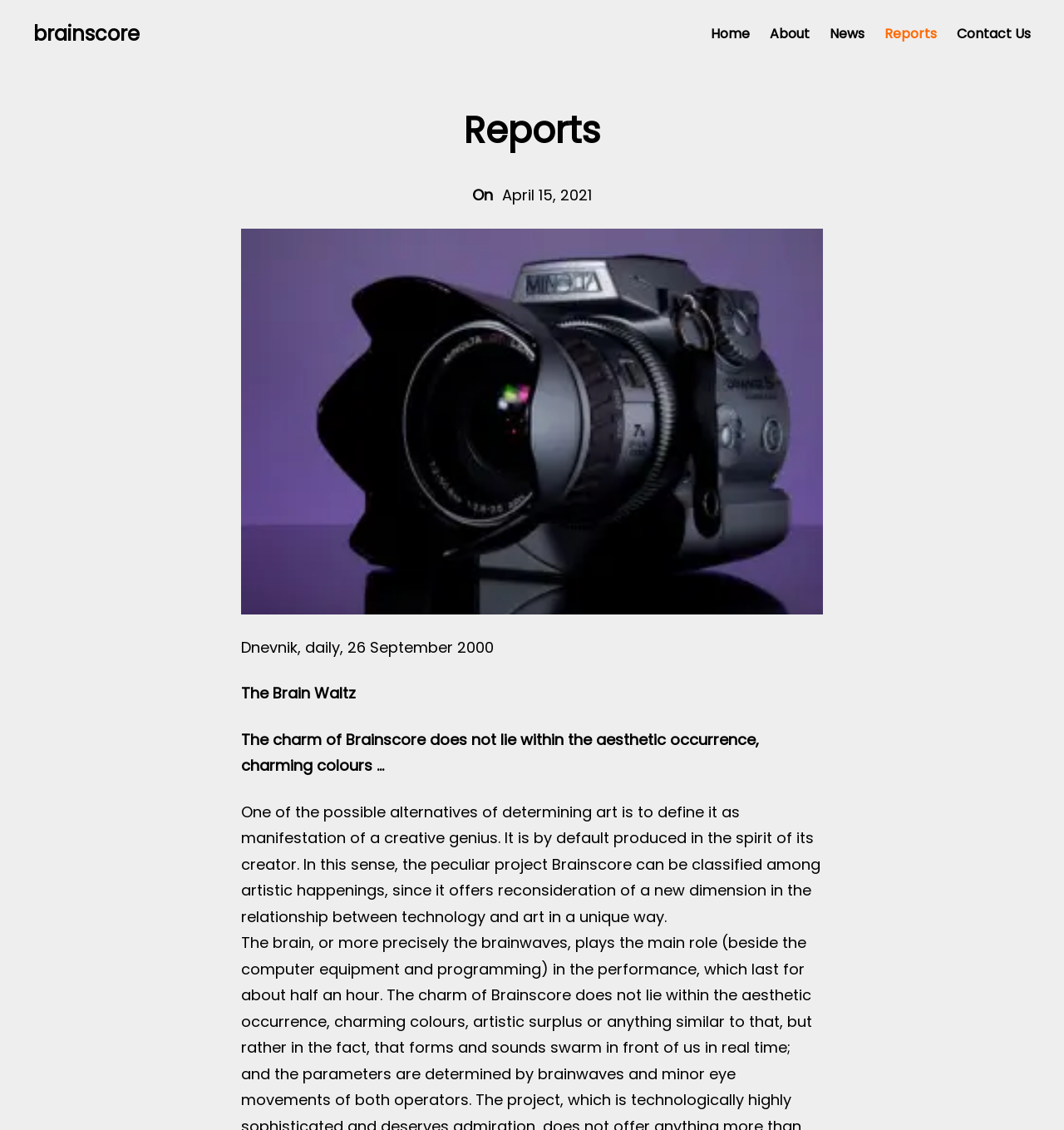Answer the question below with a single word or a brief phrase: 
What is the name of the project mentioned in the article?

Brainscore